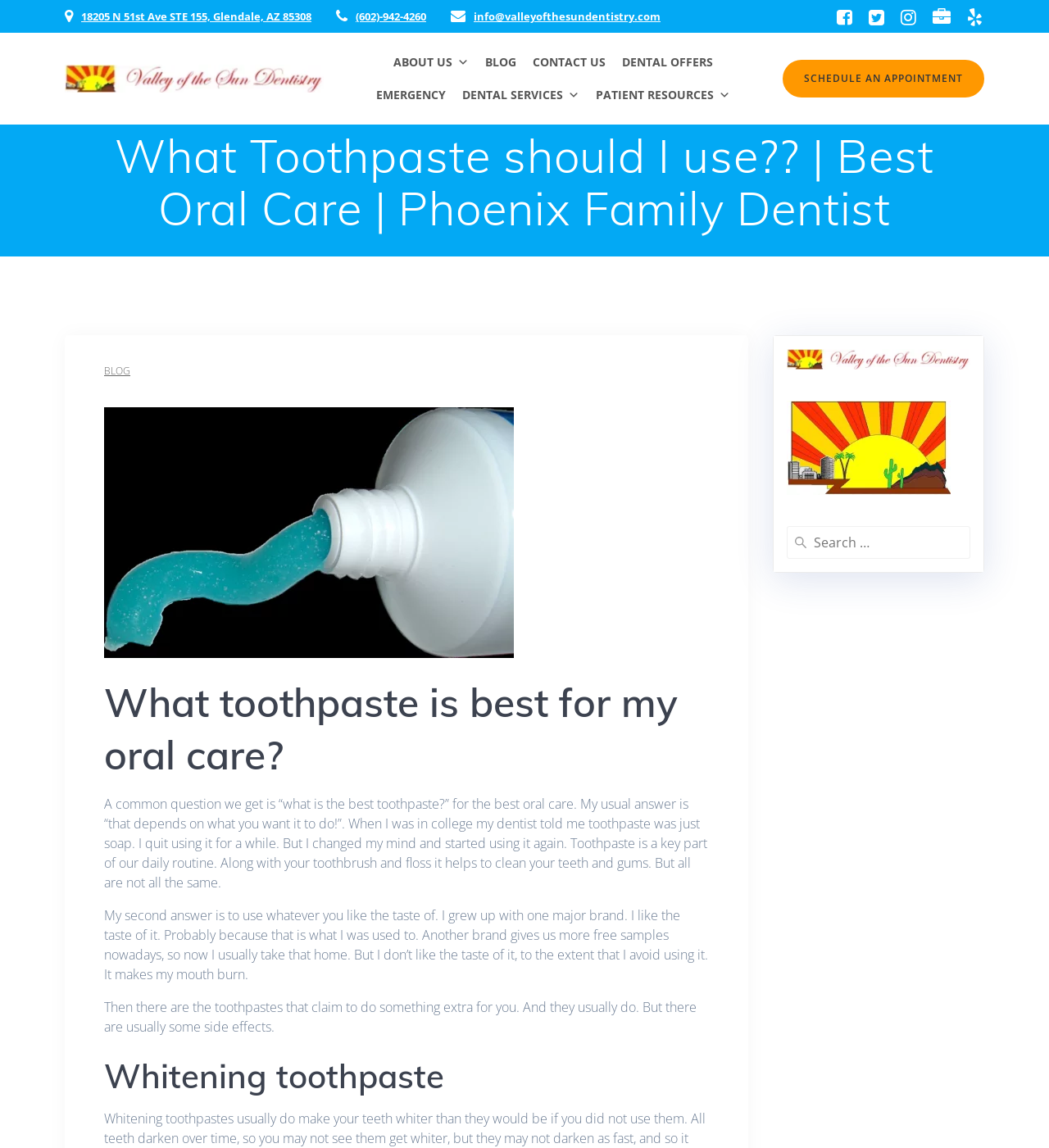Determine the bounding box coordinates of the area to click in order to meet this instruction: "Search for something".

[0.75, 0.458, 0.925, 0.487]